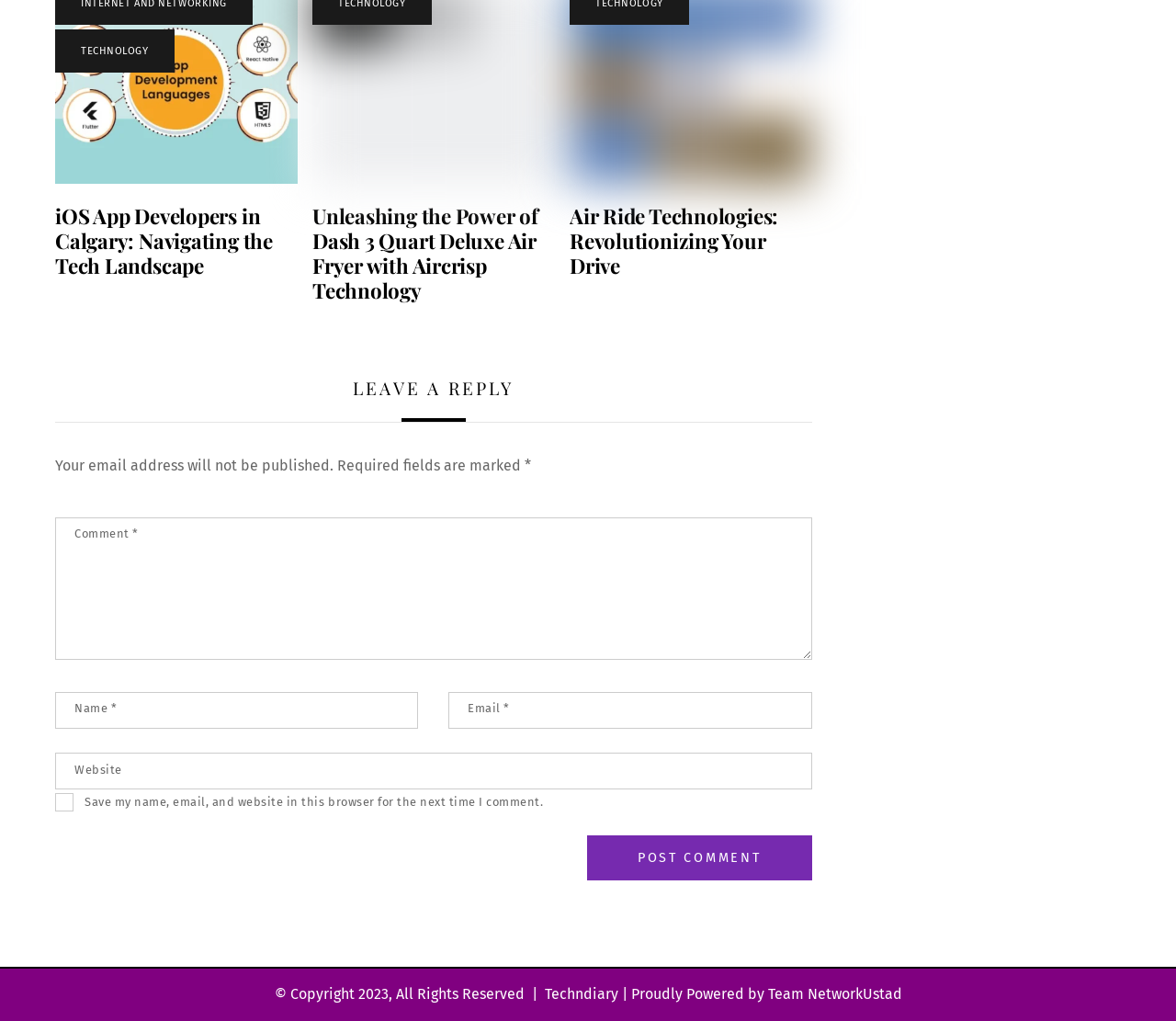Locate the bounding box coordinates of the element I should click to achieve the following instruction: "Enter your comment".

[0.047, 0.507, 0.69, 0.646]